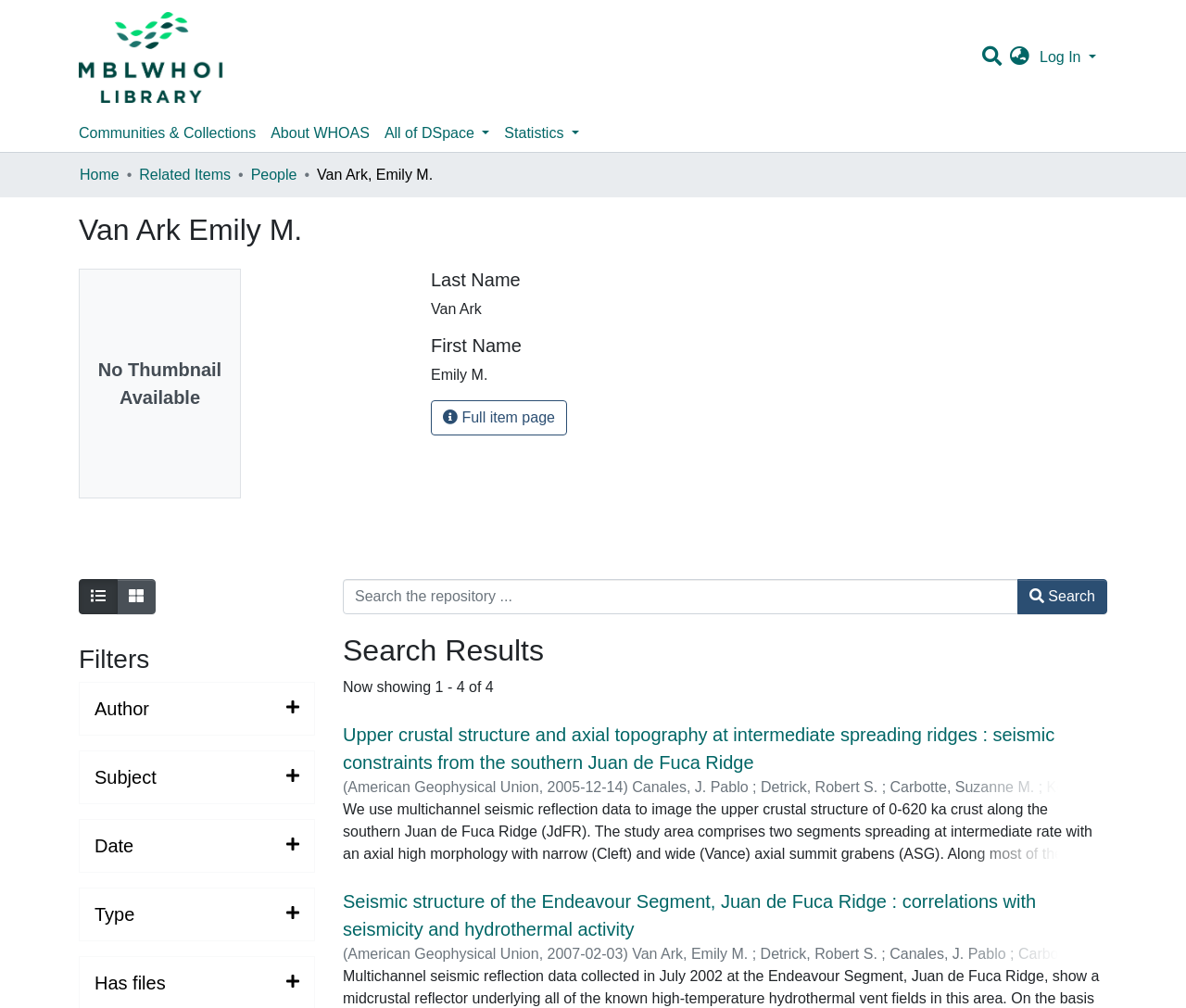Locate the bounding box coordinates of the segment that needs to be clicked to meet this instruction: "Expand filter by Author".

[0.08, 0.693, 0.252, 0.715]